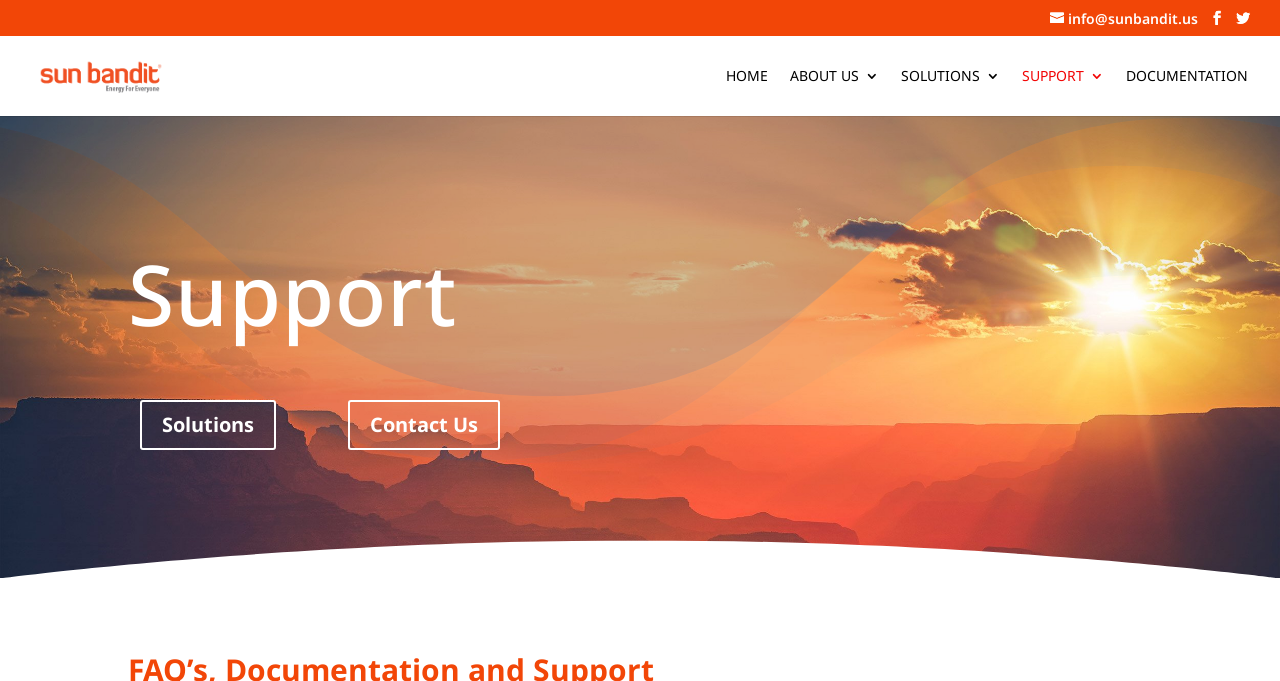Locate the bounding box coordinates of the clickable region to complete the following instruction: "contact us."

[0.272, 0.588, 0.391, 0.661]